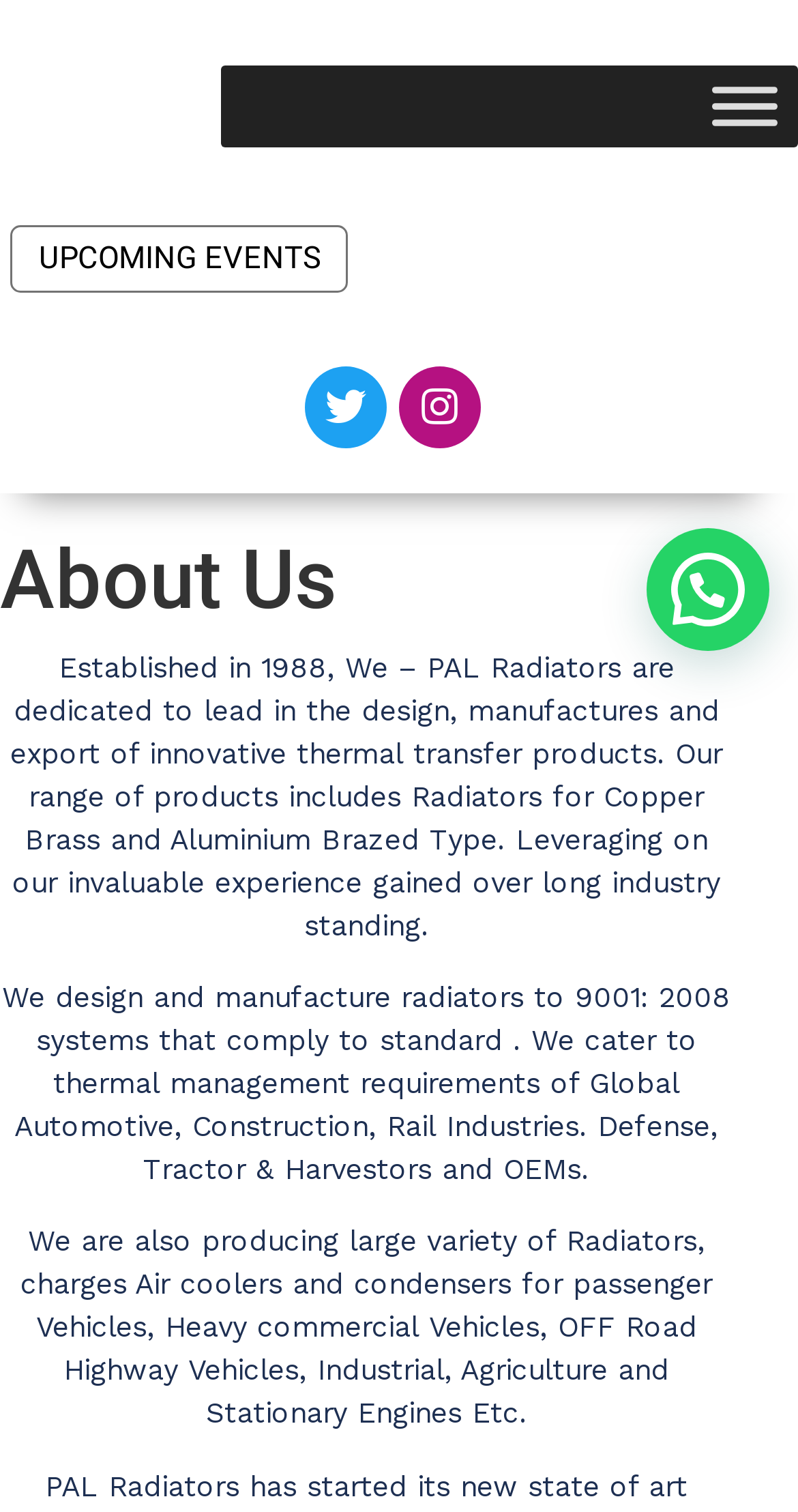Find the bounding box coordinates of the UI element according to this description: "aria-label="Toggle Menu"".

[0.892, 0.057, 0.974, 0.083]